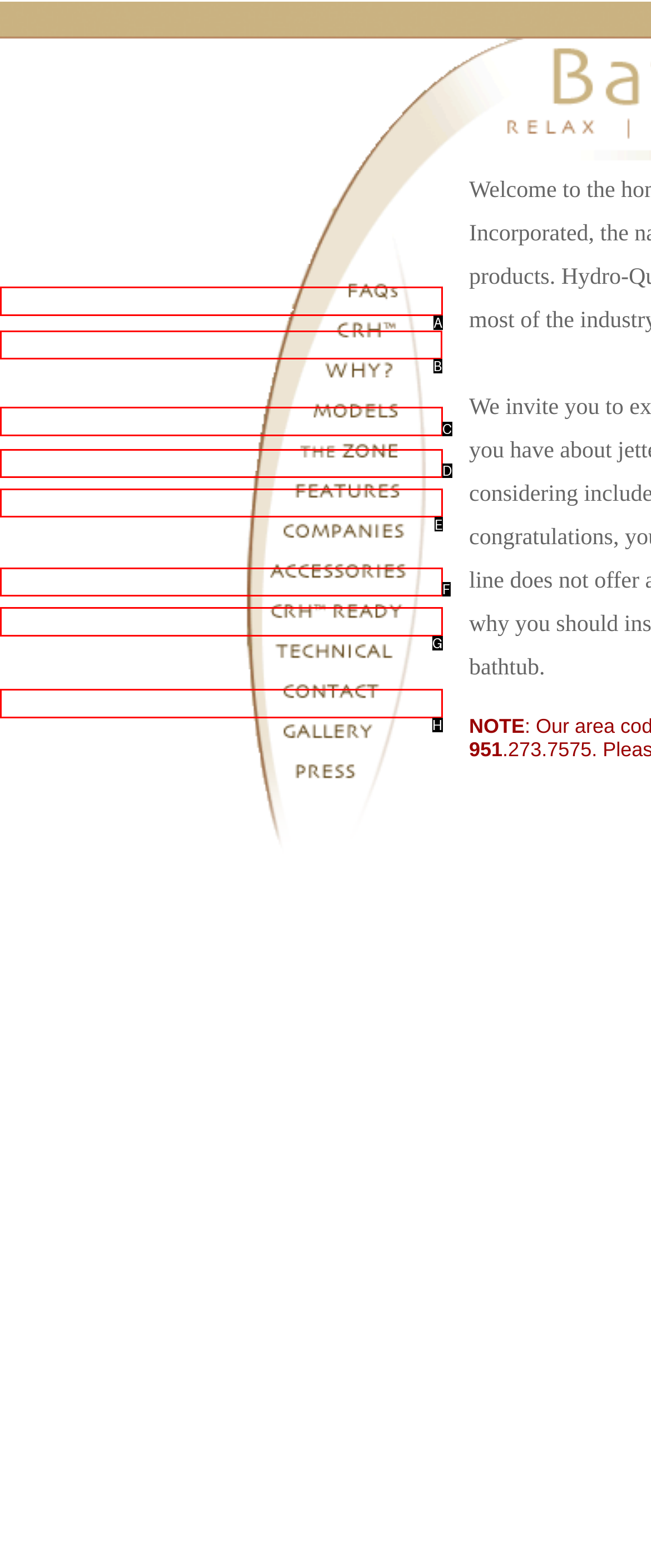What option should you select to complete this task: click the second navigation link? Indicate your answer by providing the letter only.

B